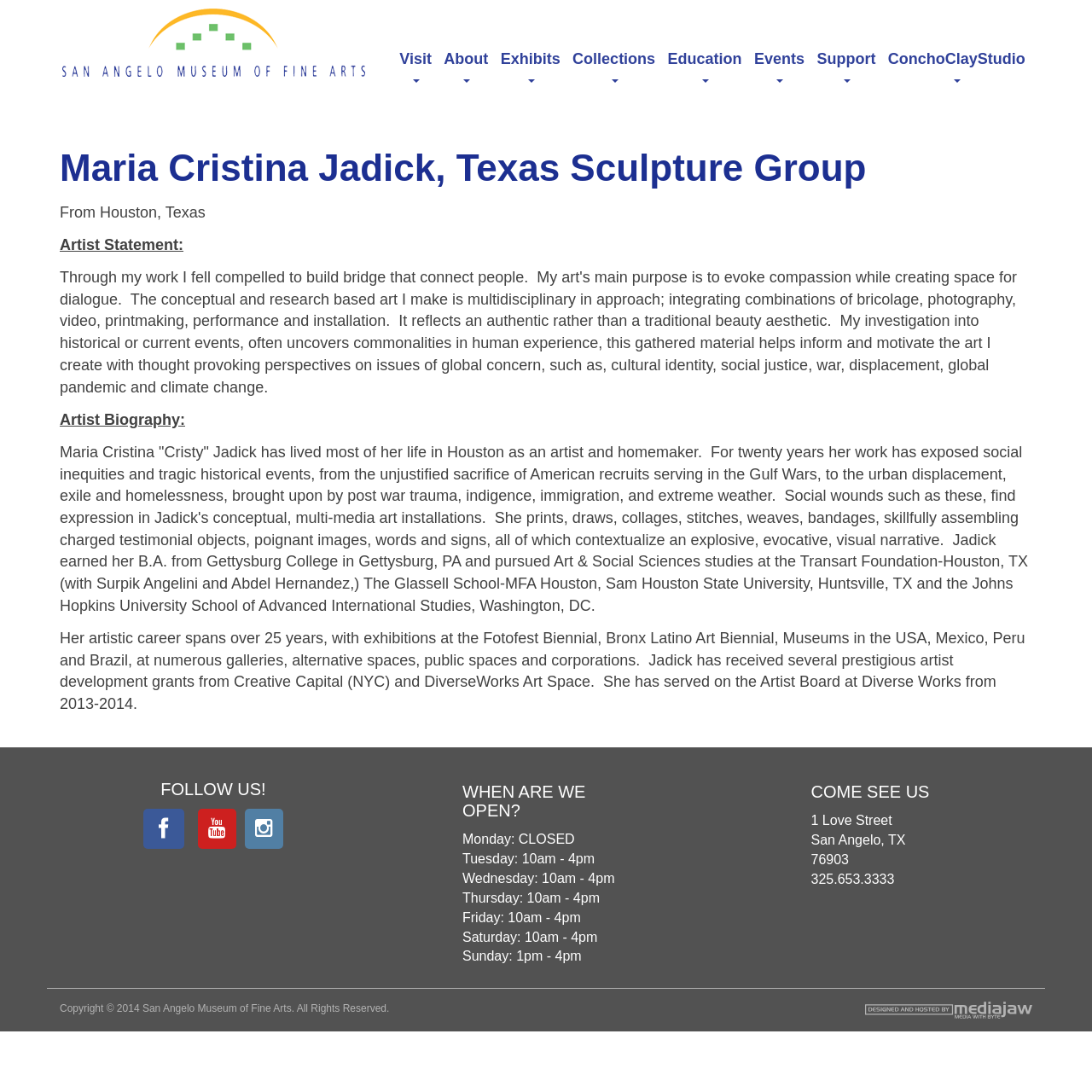Find the bounding box coordinates of the area to click in order to follow the instruction: "Check the museum's opening hours".

[0.423, 0.716, 0.577, 0.751]